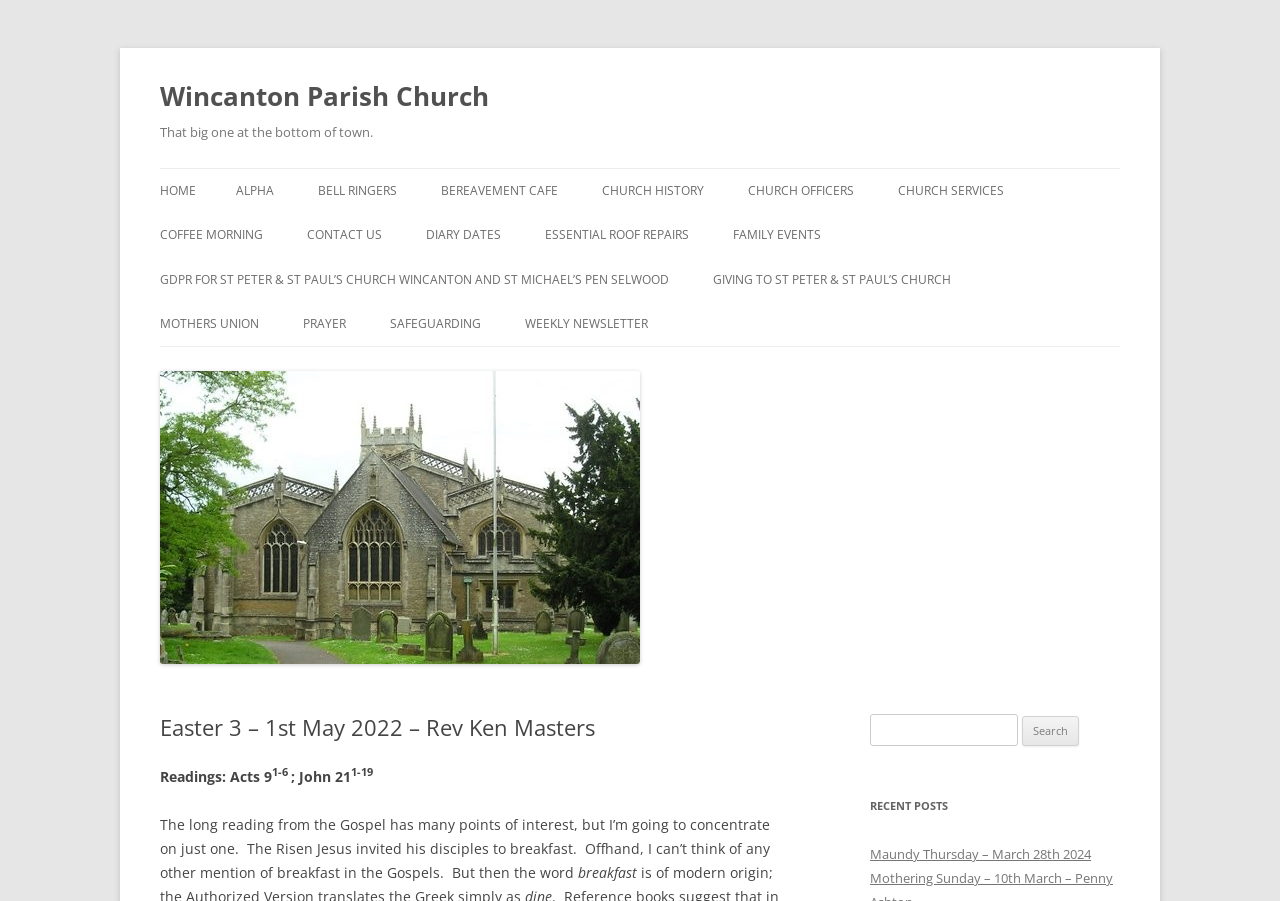Pinpoint the bounding box coordinates of the element you need to click to execute the following instruction: "Check the RECENT POSTS". The bounding box should be represented by four float numbers between 0 and 1, in the format [left, top, right, bottom].

[0.68, 0.881, 0.875, 0.908]